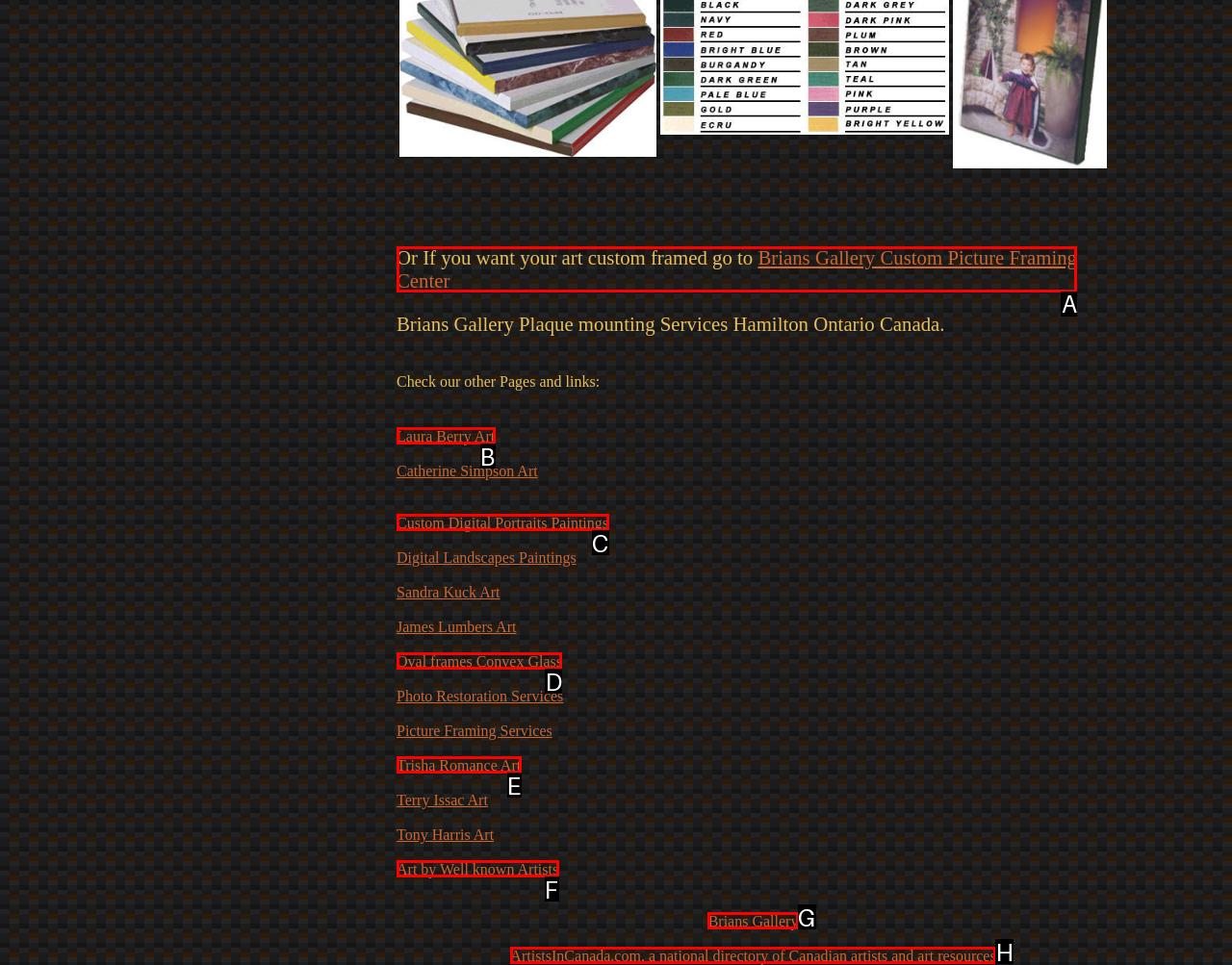Identify which HTML element to click to fulfill the following task: explore Custom Digital Portraits Paintings. Provide your response using the letter of the correct choice.

C